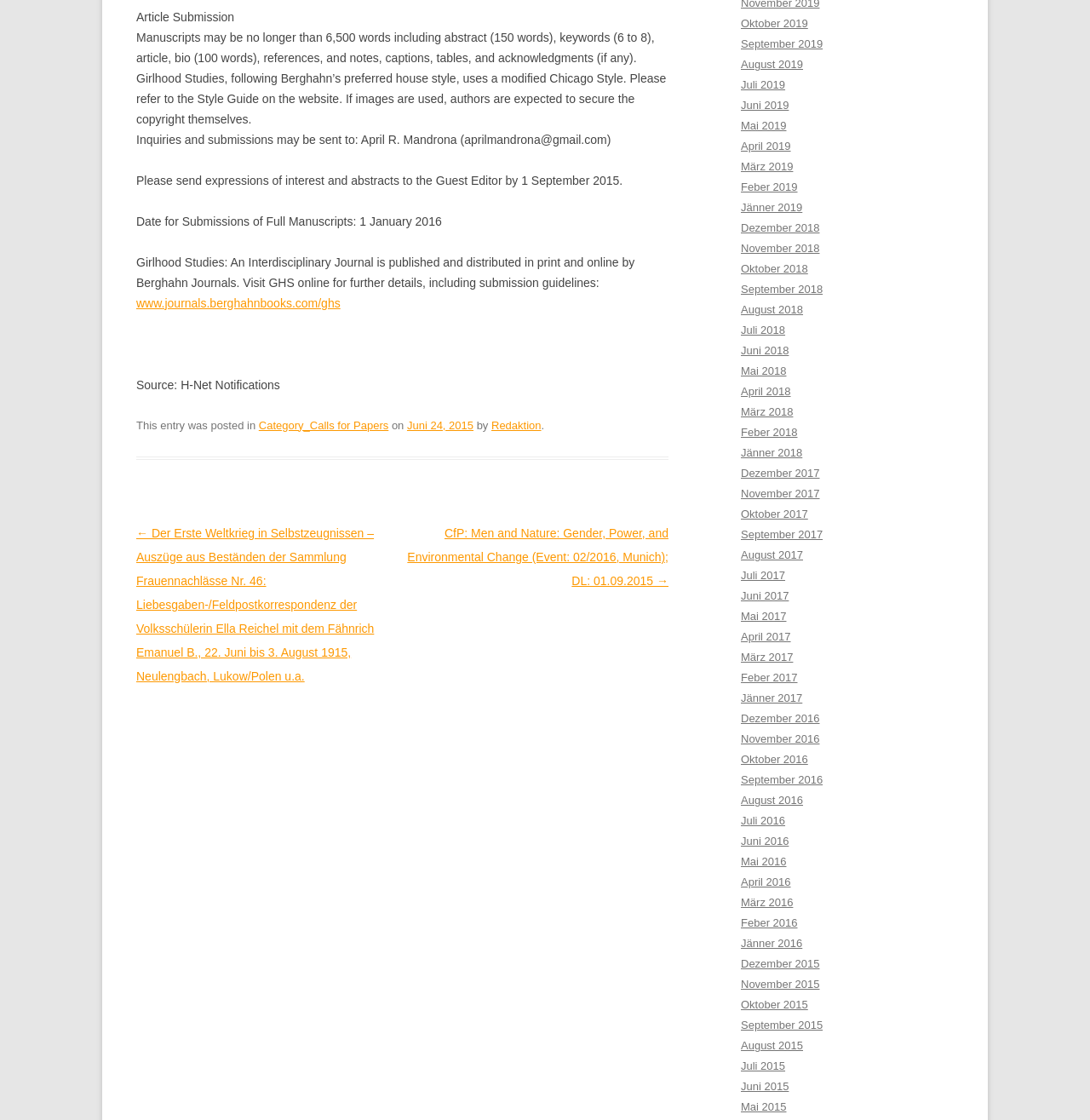What is the deadline for submitting full manuscripts?
Based on the visual details in the image, please answer the question thoroughly.

According to the webpage, the deadline for submitting full manuscripts is 1 January 2016, as stated in the section 'Date for Submissions of Full Manuscripts'.